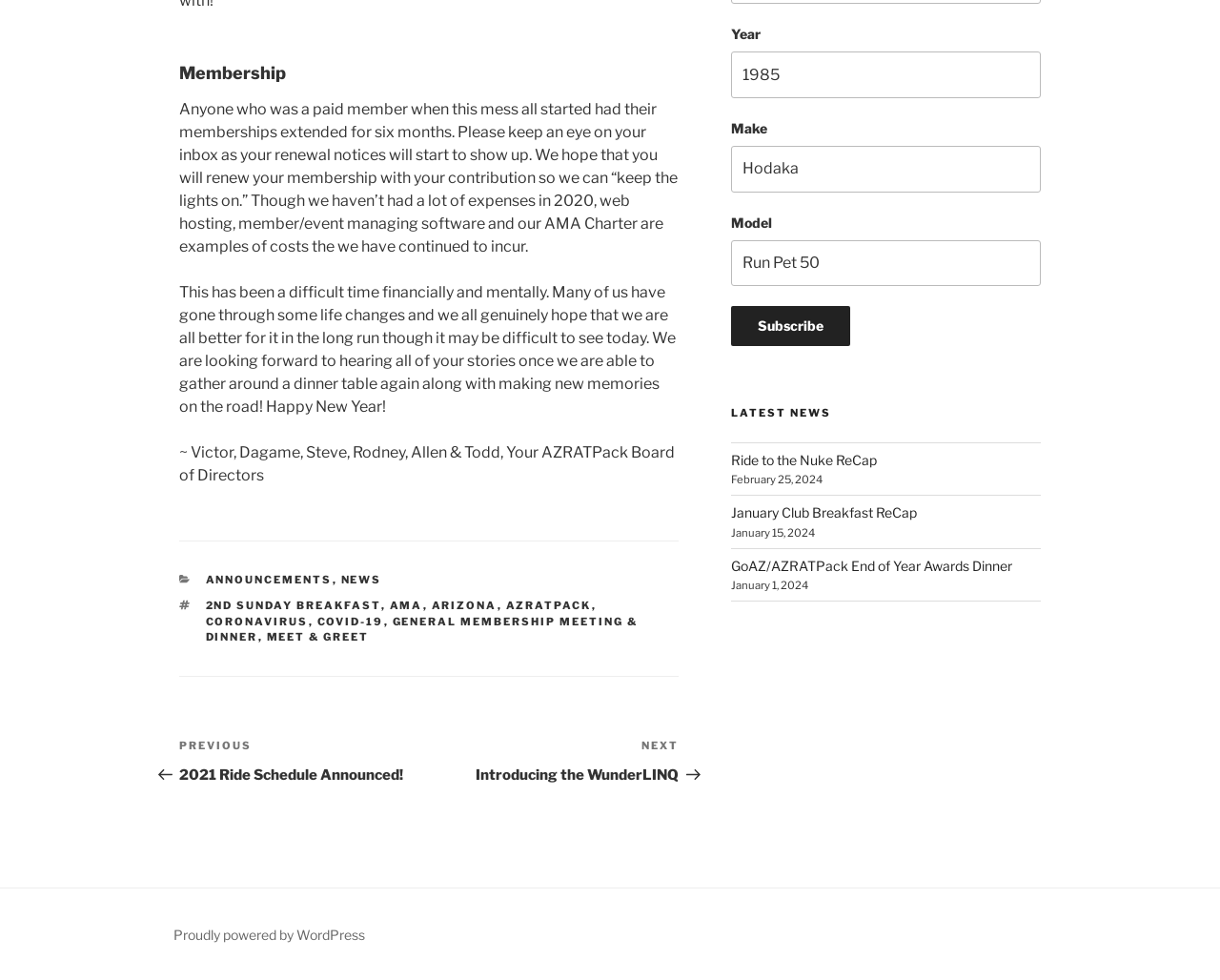Identify the bounding box for the UI element described as: "azratpack". The coordinates should be four float numbers between 0 and 1, i.e., [left, top, right, bottom].

[0.414, 0.611, 0.485, 0.625]